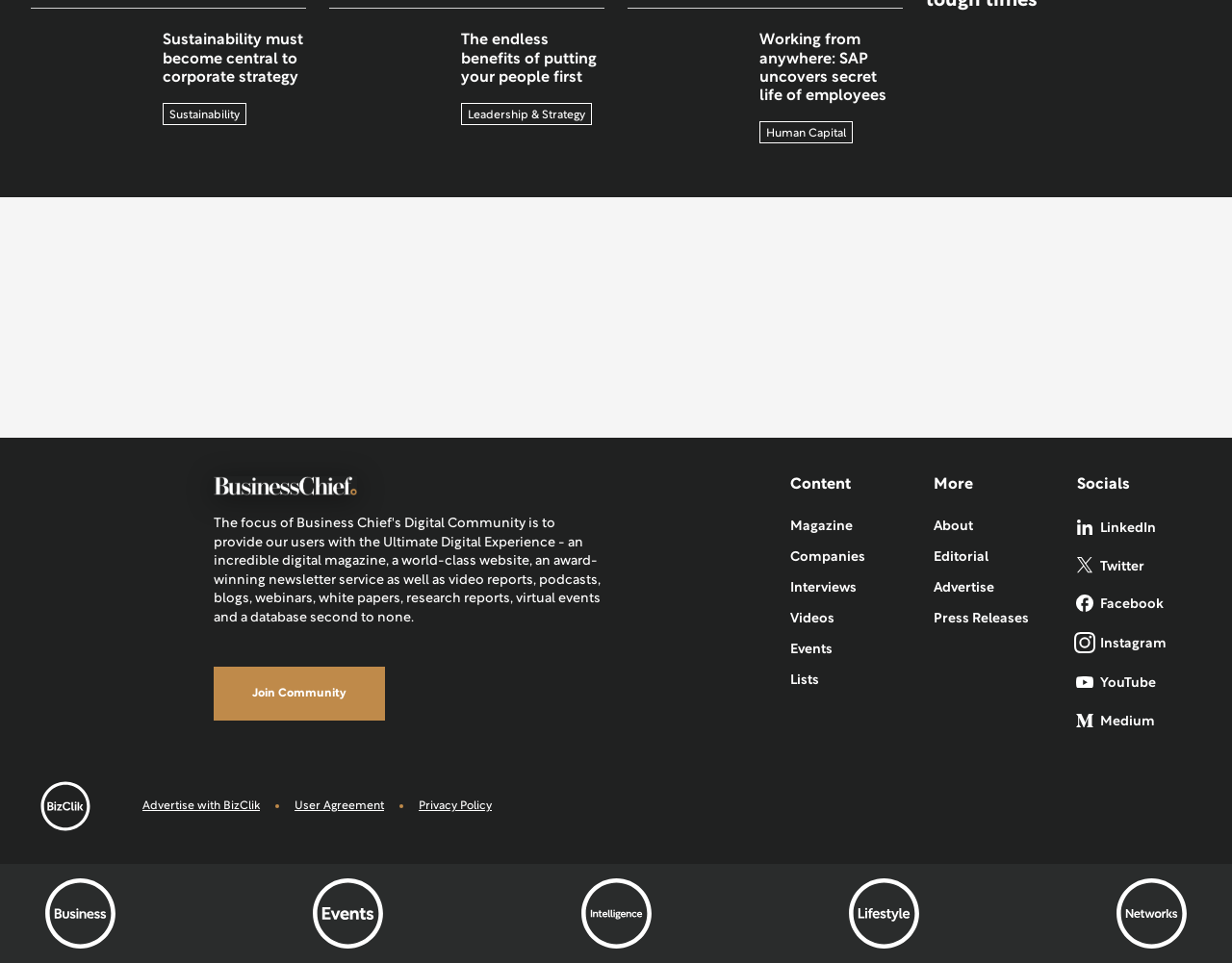What is the main topic of the webpage?
Kindly offer a detailed explanation using the data available in the image.

Based on the headings and links on the webpage, it appears that the main topic is related to sustainability and business, with articles and resources on leadership, strategy, human capital, and more.